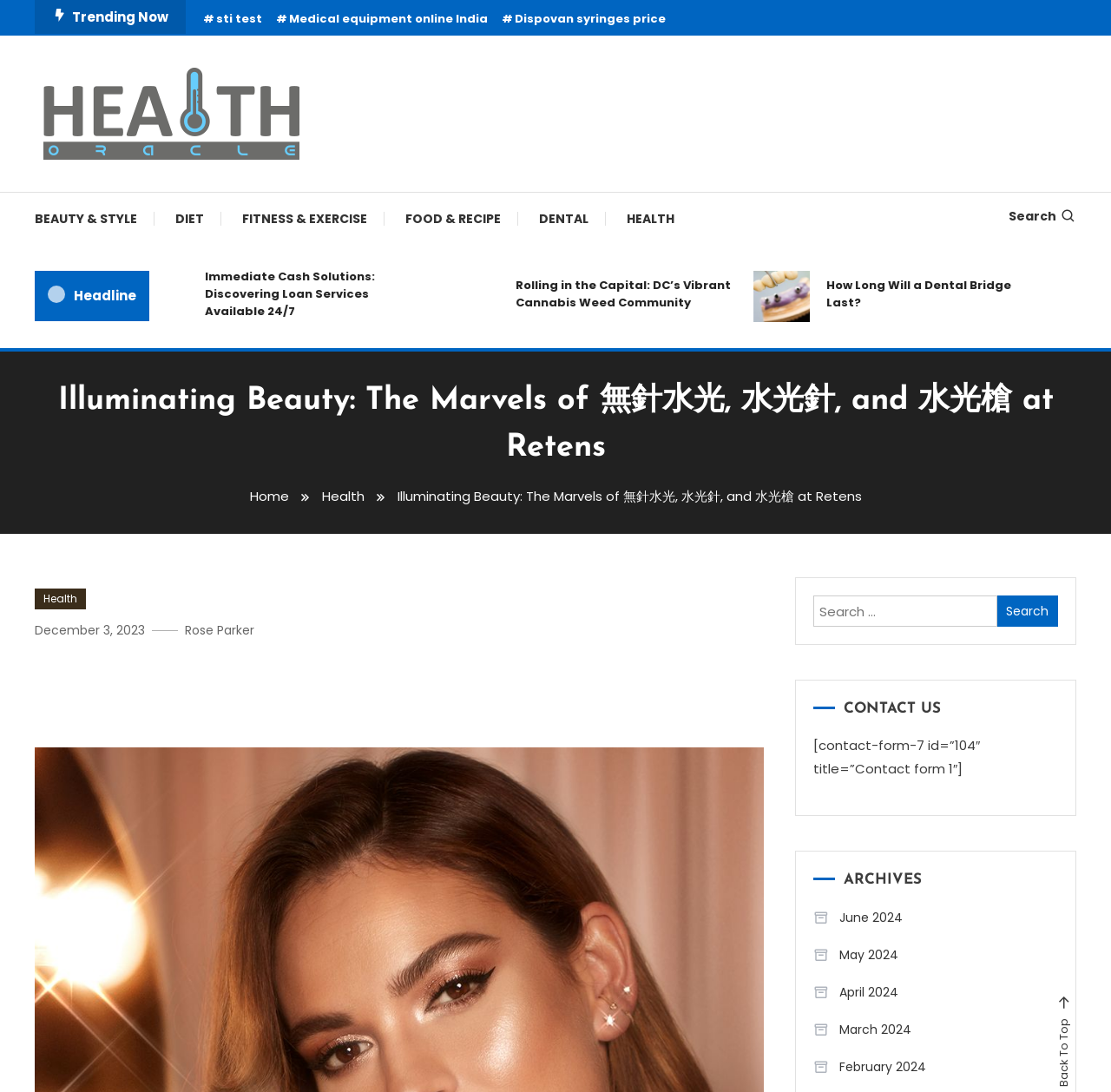Answer the following inquiry with a single word or phrase:
What is the purpose of the search bar?

To search for content